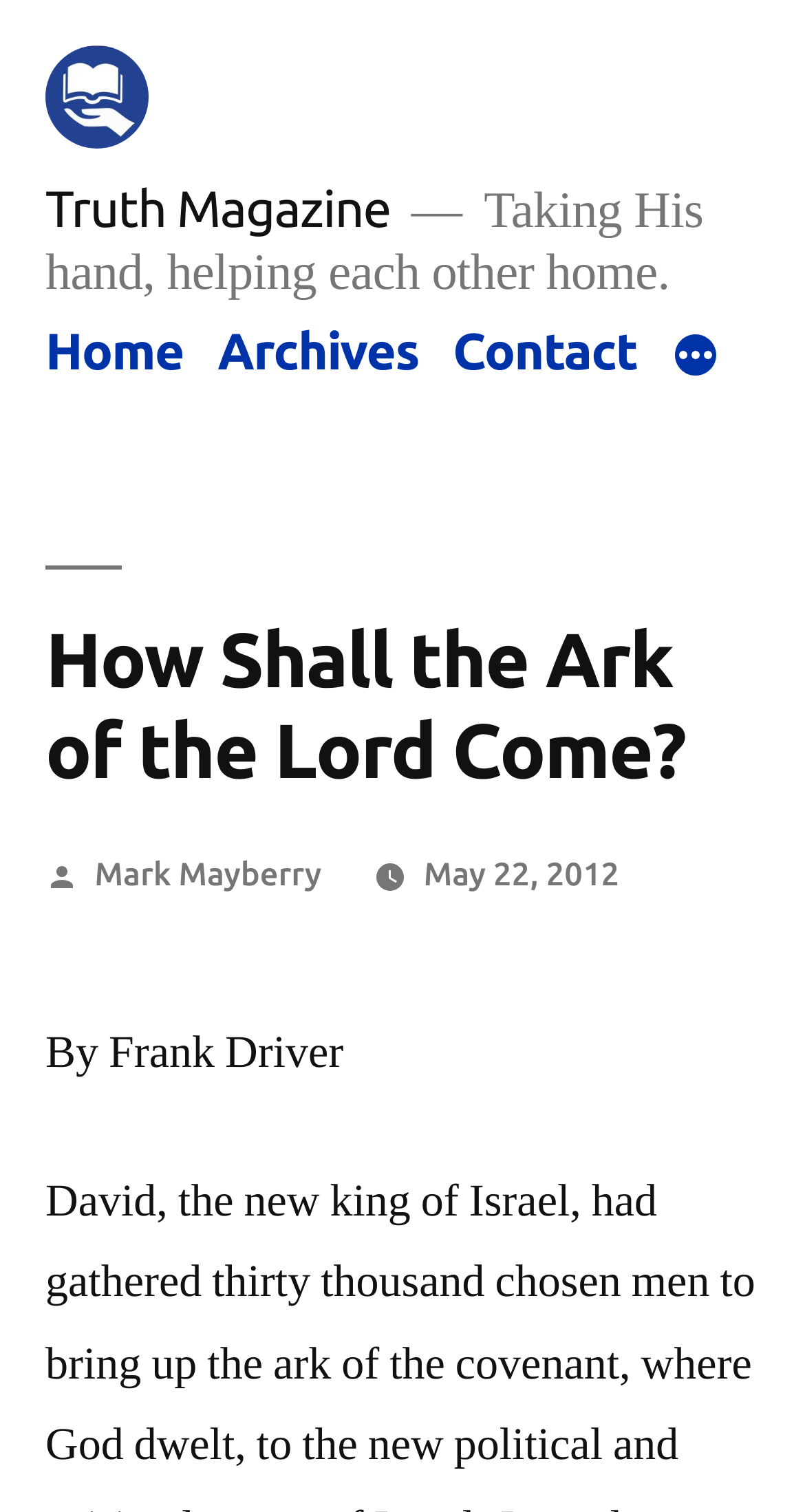Who is the author of the article?
Respond to the question with a single word or phrase according to the image.

Frank Driver